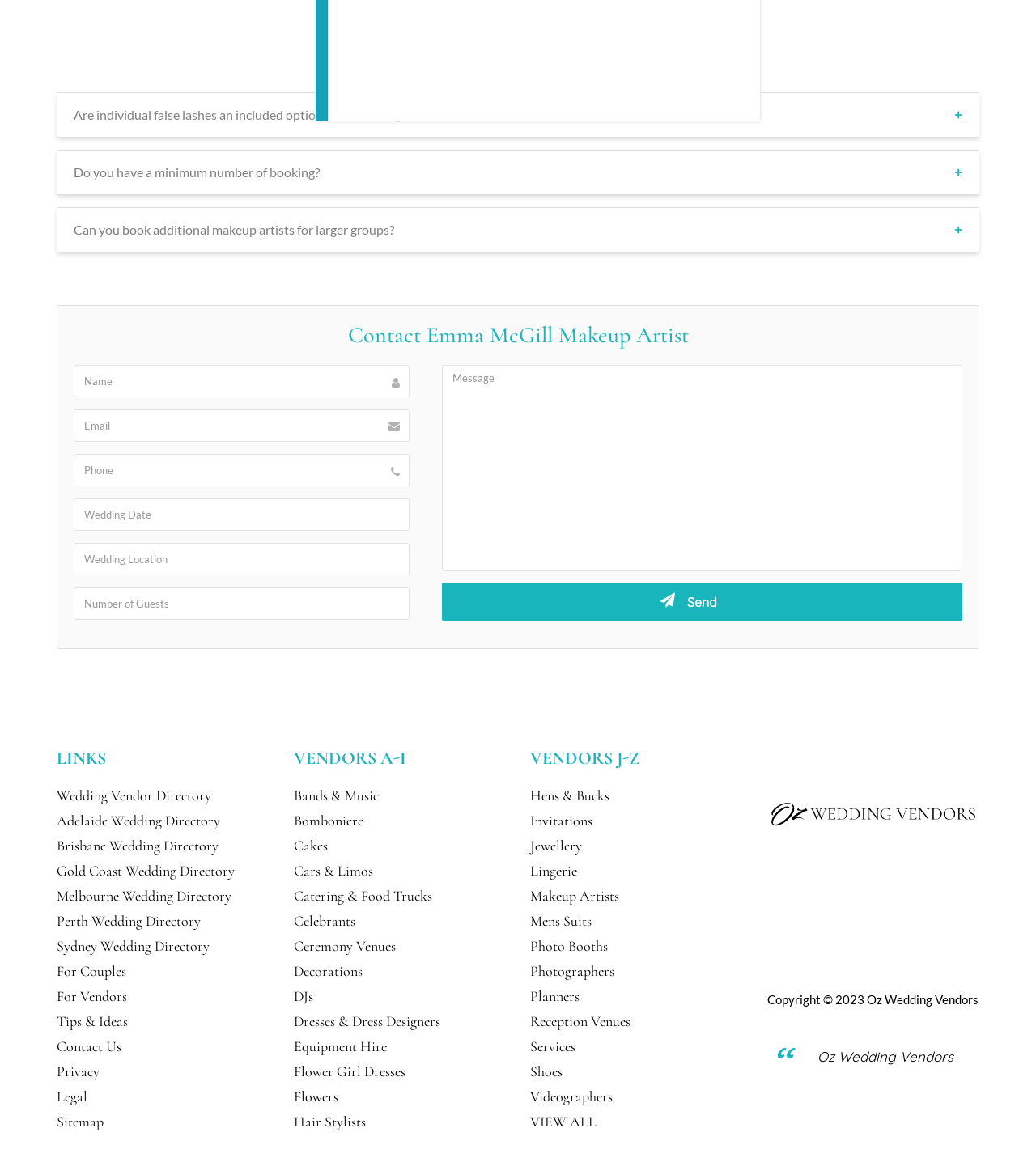Locate the UI element described by Gold Coast Wedding Directory in the provided webpage screenshot. Return the bounding box coordinates in the format (top-left x, top-left y, bottom-right x, bottom-right y), ensuring all values are between 0 and 1.

[0.055, 0.744, 0.227, 0.76]